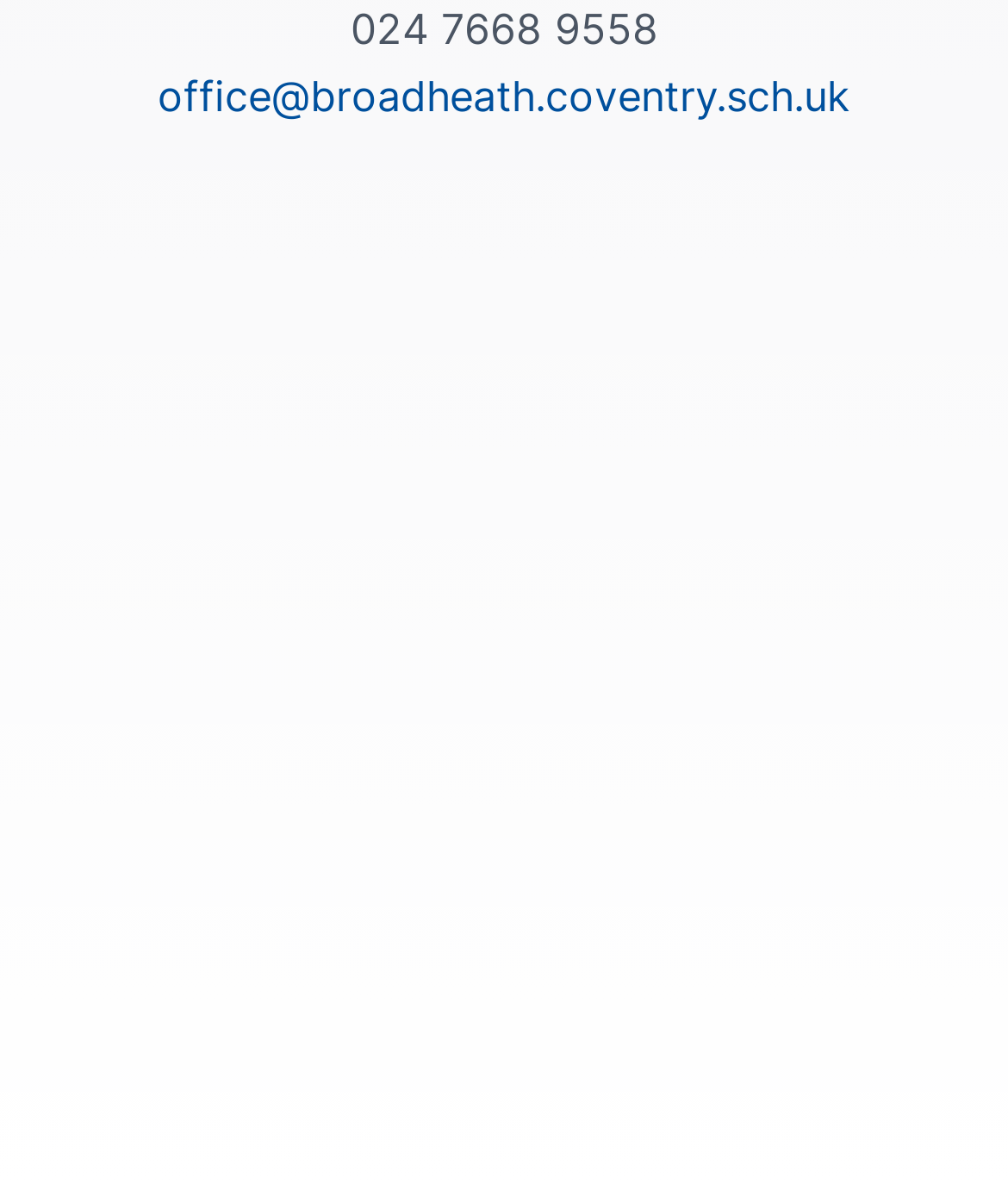Analyze the image and give a detailed response to the question:
What is the phone number on the webpage?

The phone number is located at the top of the webpage, inside a StaticText element with bounding box coordinates [0.347, 0.003, 0.653, 0.046].